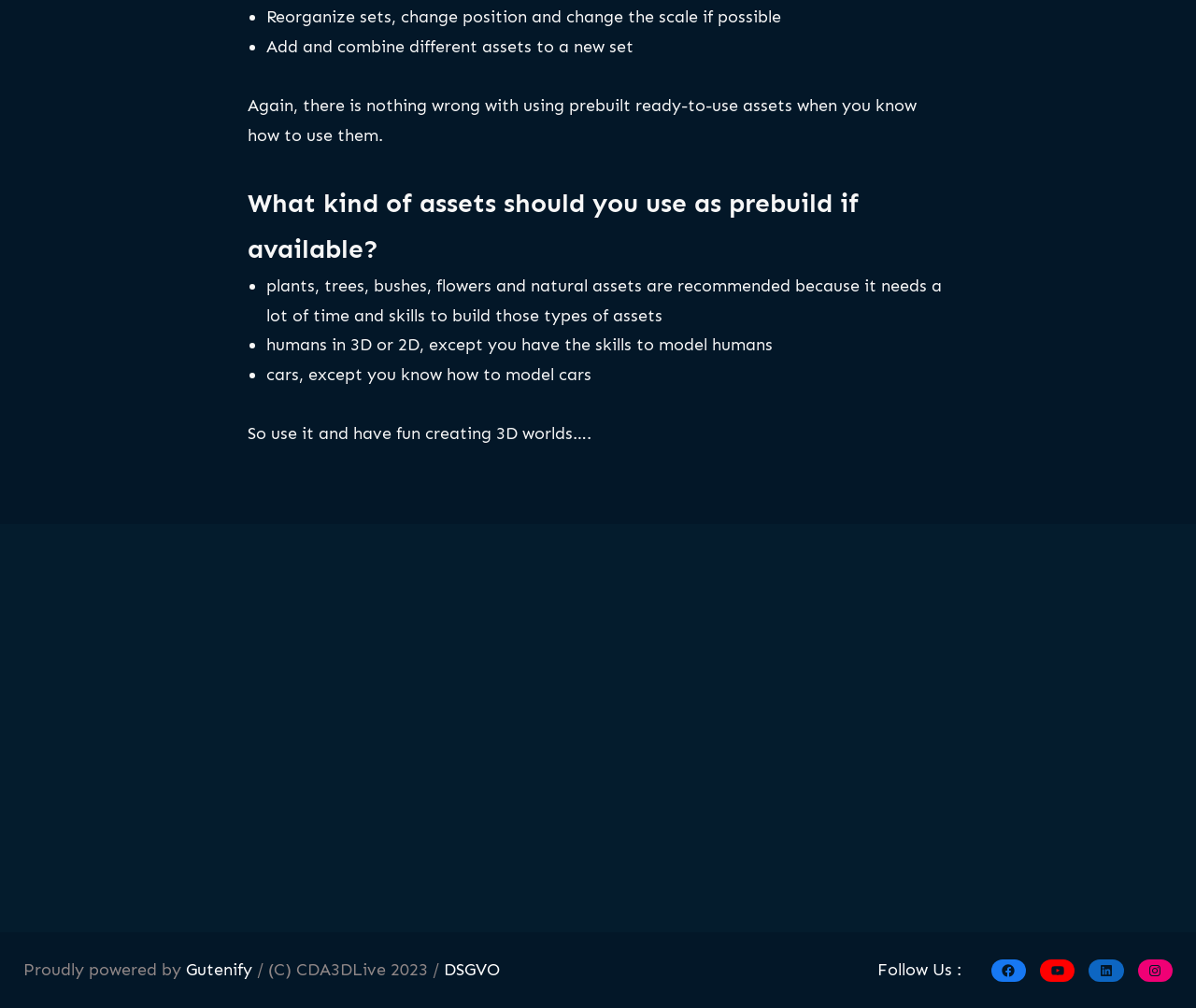Show the bounding box coordinates for the HTML element described as: "Forever young".

[0.641, 0.628, 0.962, 0.65]